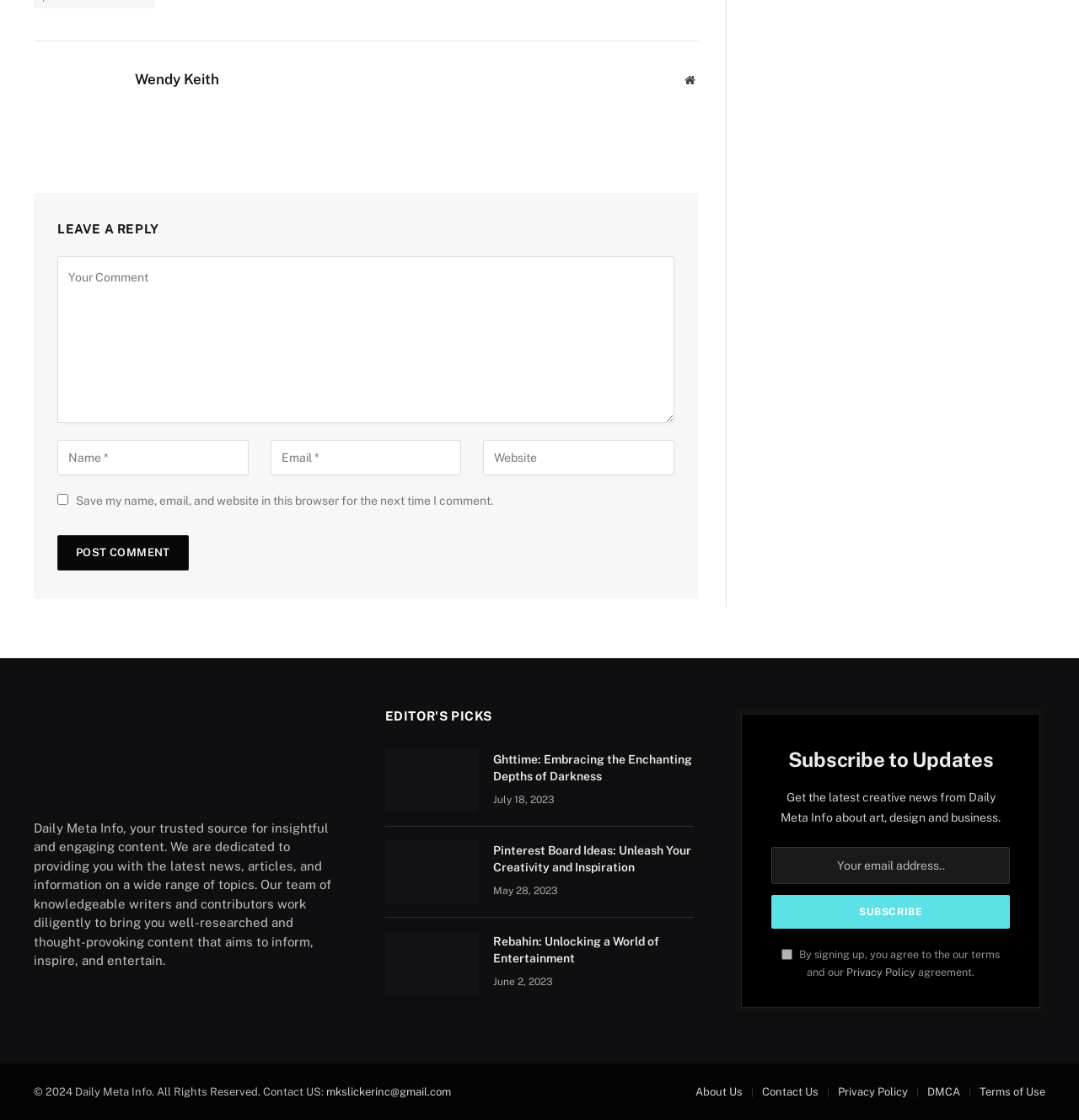What is the purpose of the button with the text 'Post Comment'?
Provide a comprehensive and detailed answer to the question.

The button with the text 'Post Comment' is located below the comment textbox and other input fields. Its purpose is to allow users to post their comments after filling in the required information.